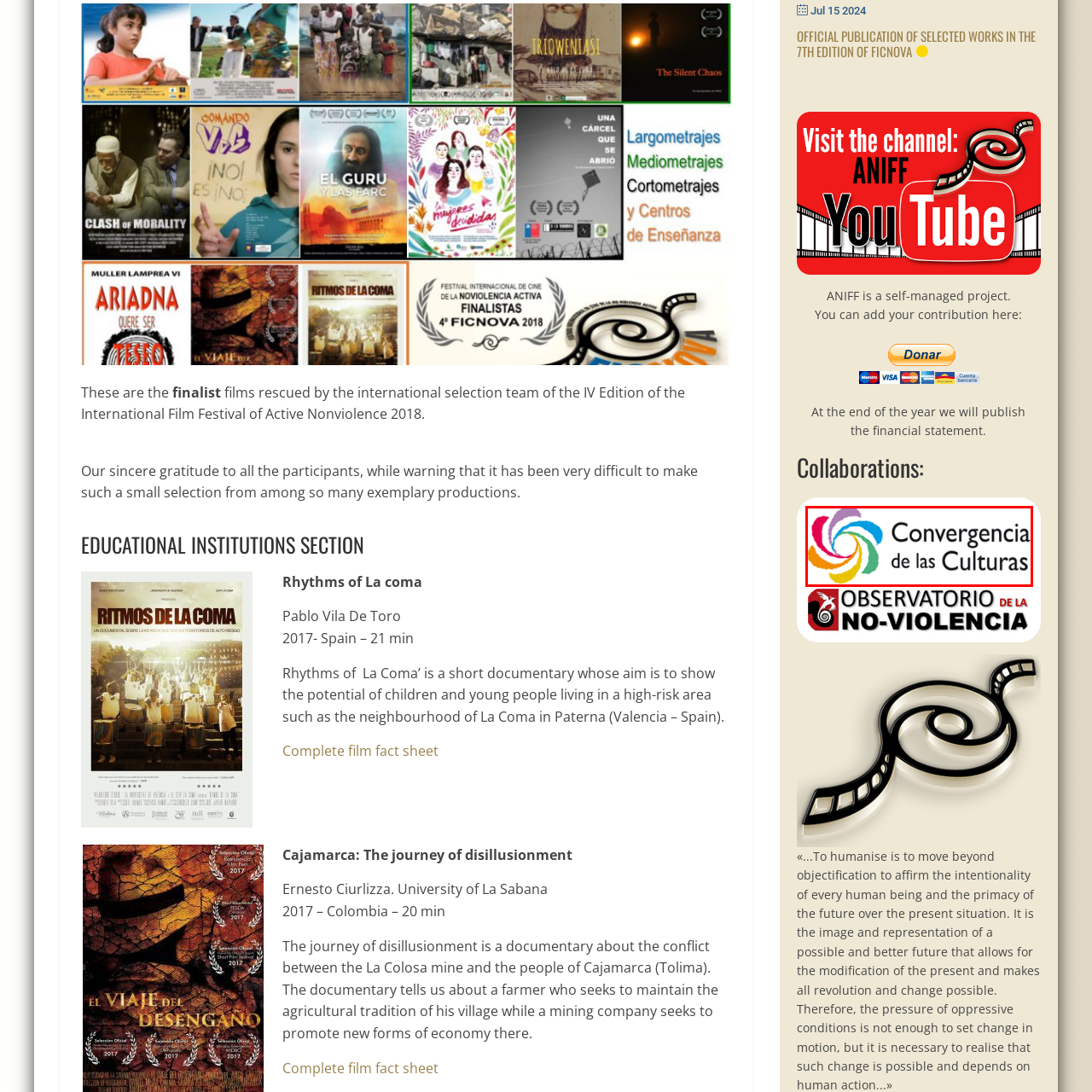What is the name of the initiative?
Examine the visual content inside the red box and reply with a single word or brief phrase that best answers the question.

Convergence of Cultures